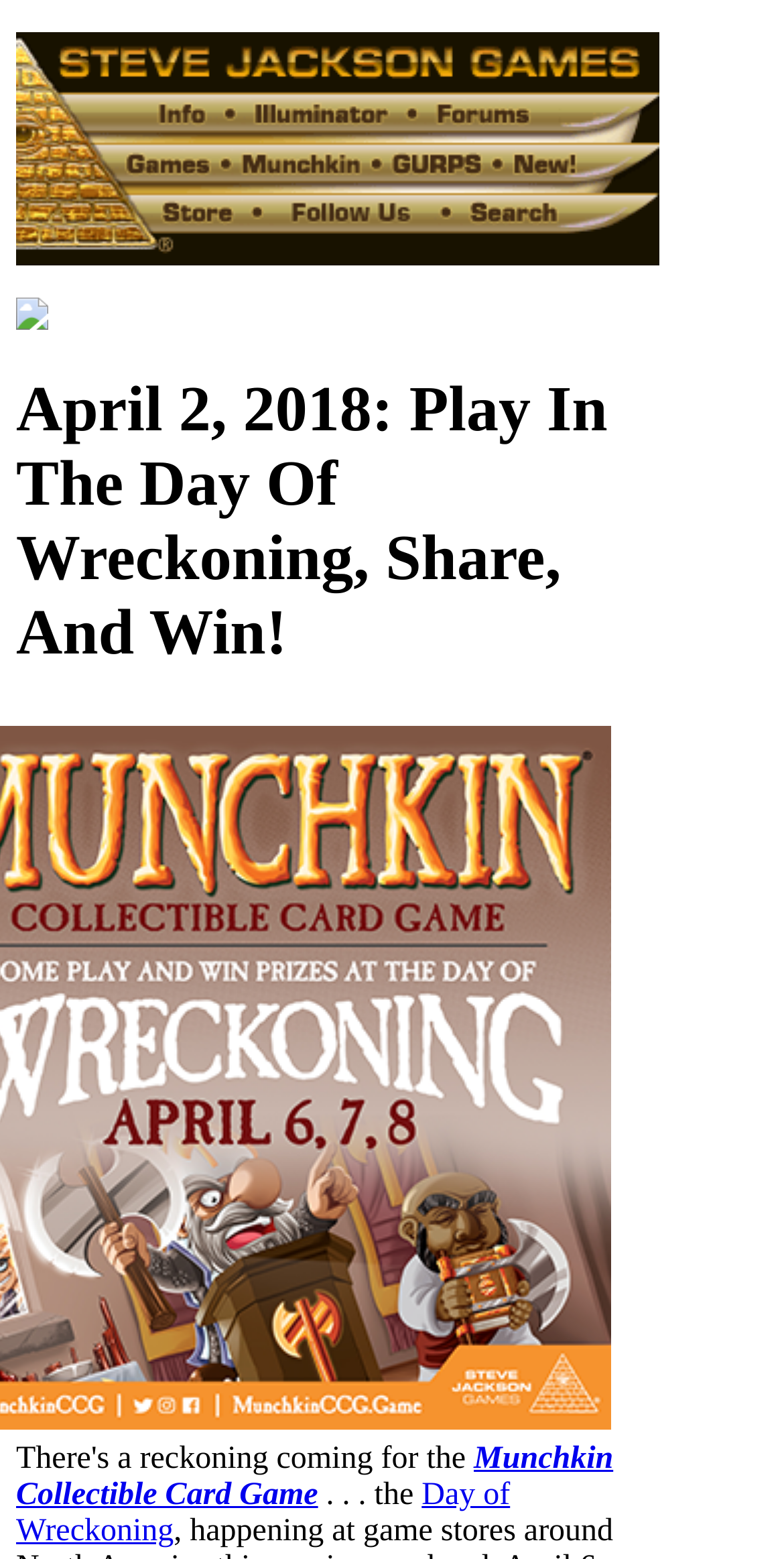Using the provided element description: "Day of Wreckoning", determine the bounding box coordinates of the corresponding UI element in the screenshot.

[0.021, 0.948, 0.651, 0.993]